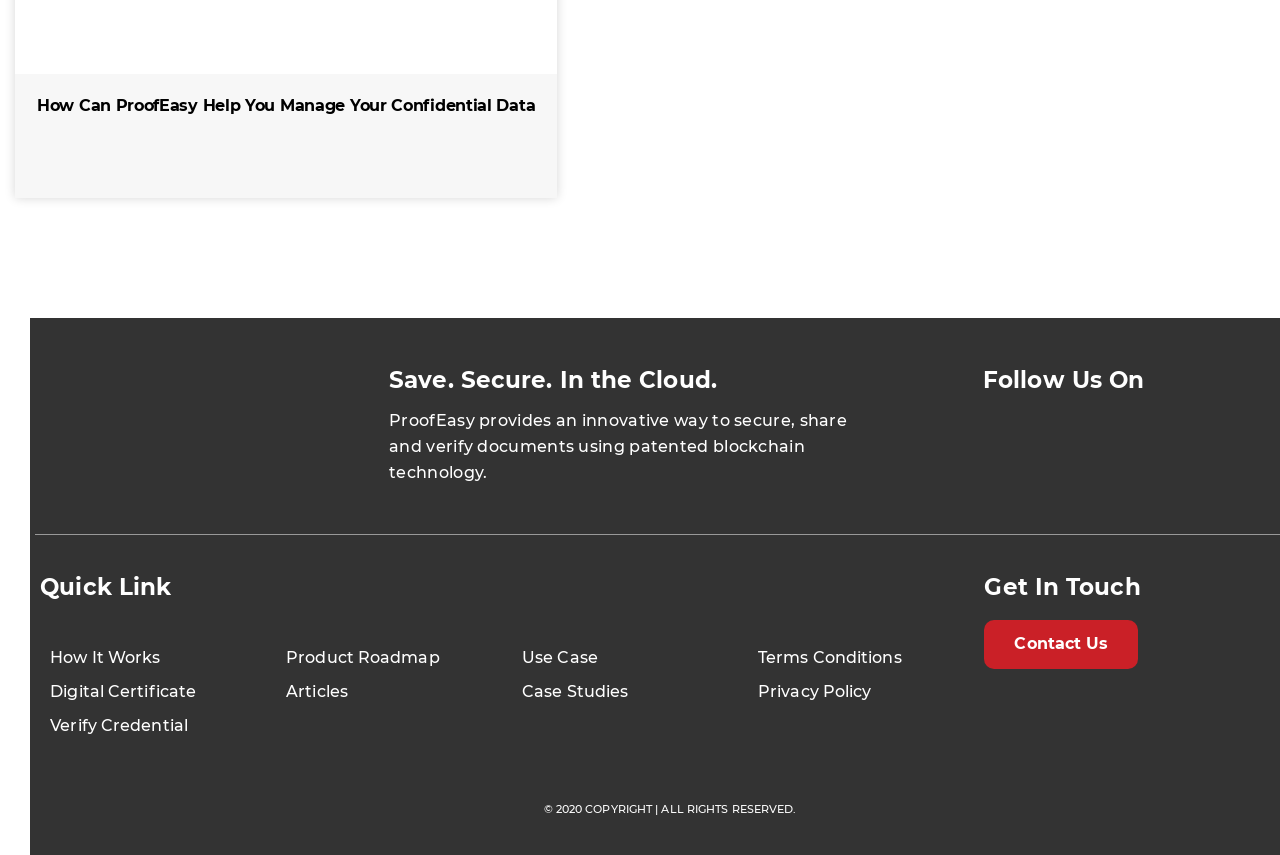Extract the bounding box coordinates for the HTML element that matches this description: "OK". The coordinates should be four float numbers between 0 and 1, i.e., [left, top, right, bottom].

None